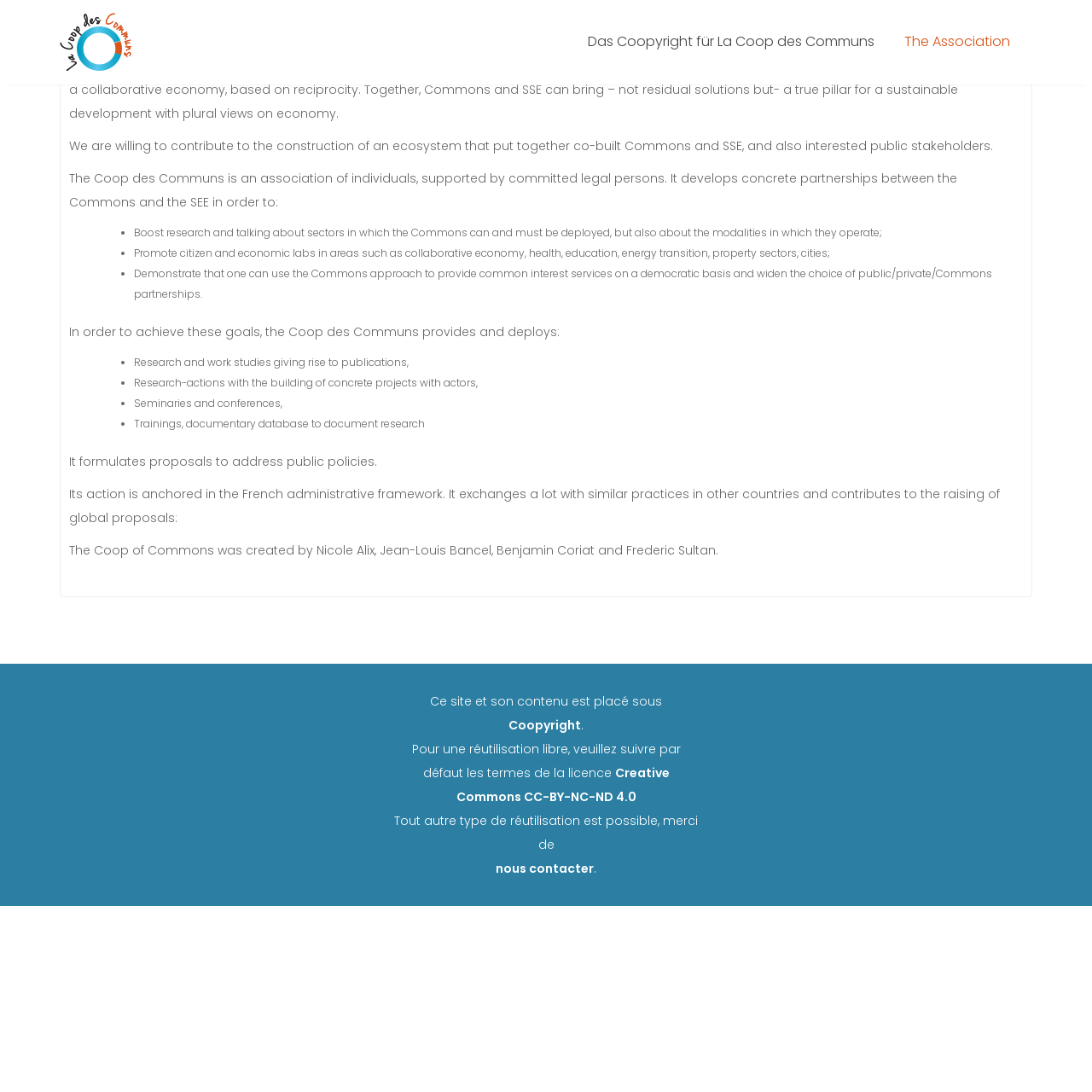Please respond to the question with a concise word or phrase:
What is the name of the association?

La Coop des Communs